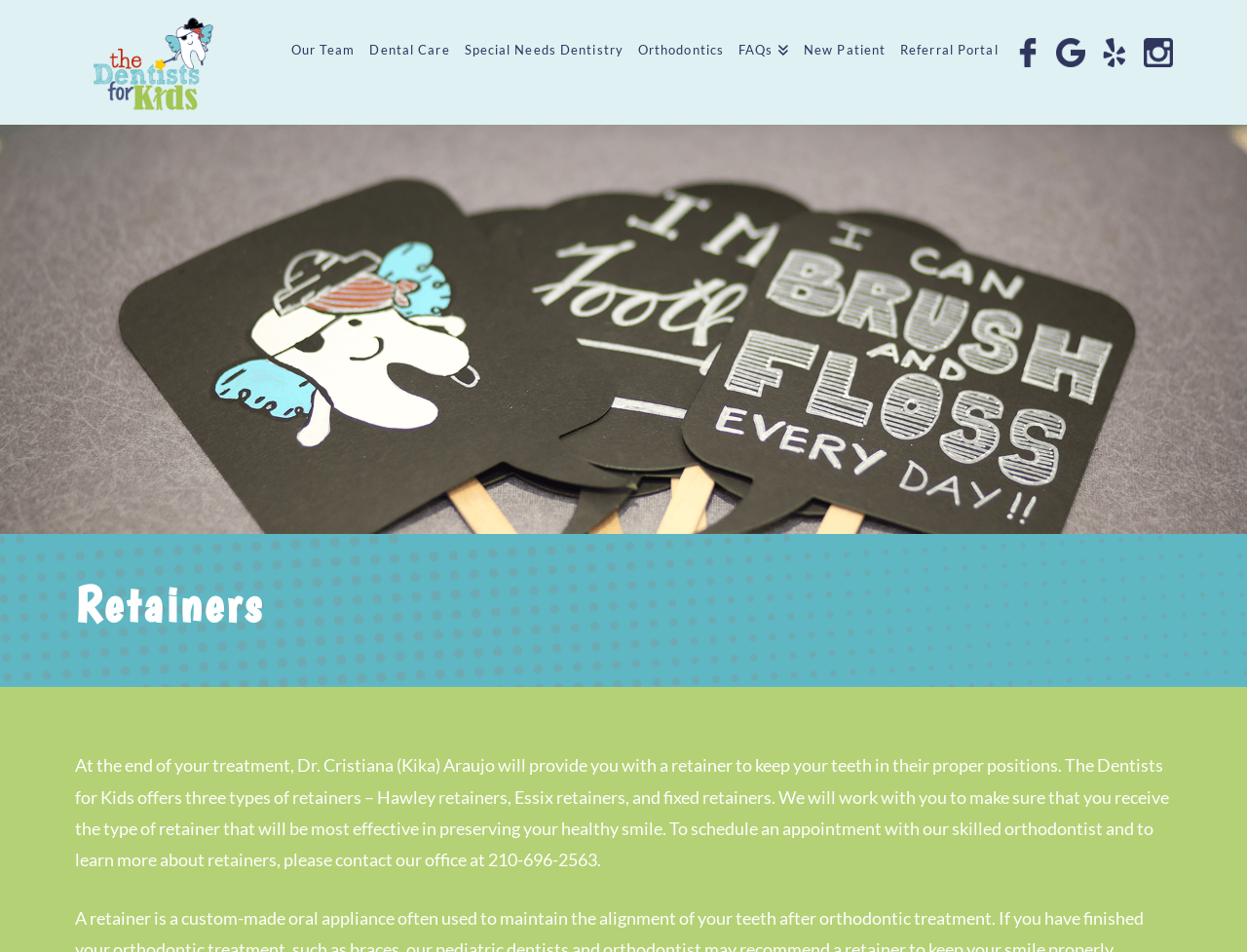Locate the coordinates of the bounding box for the clickable region that fulfills this instruction: "Click on the 'Our Team' link".

[0.227, 0.0, 0.29, 0.092]